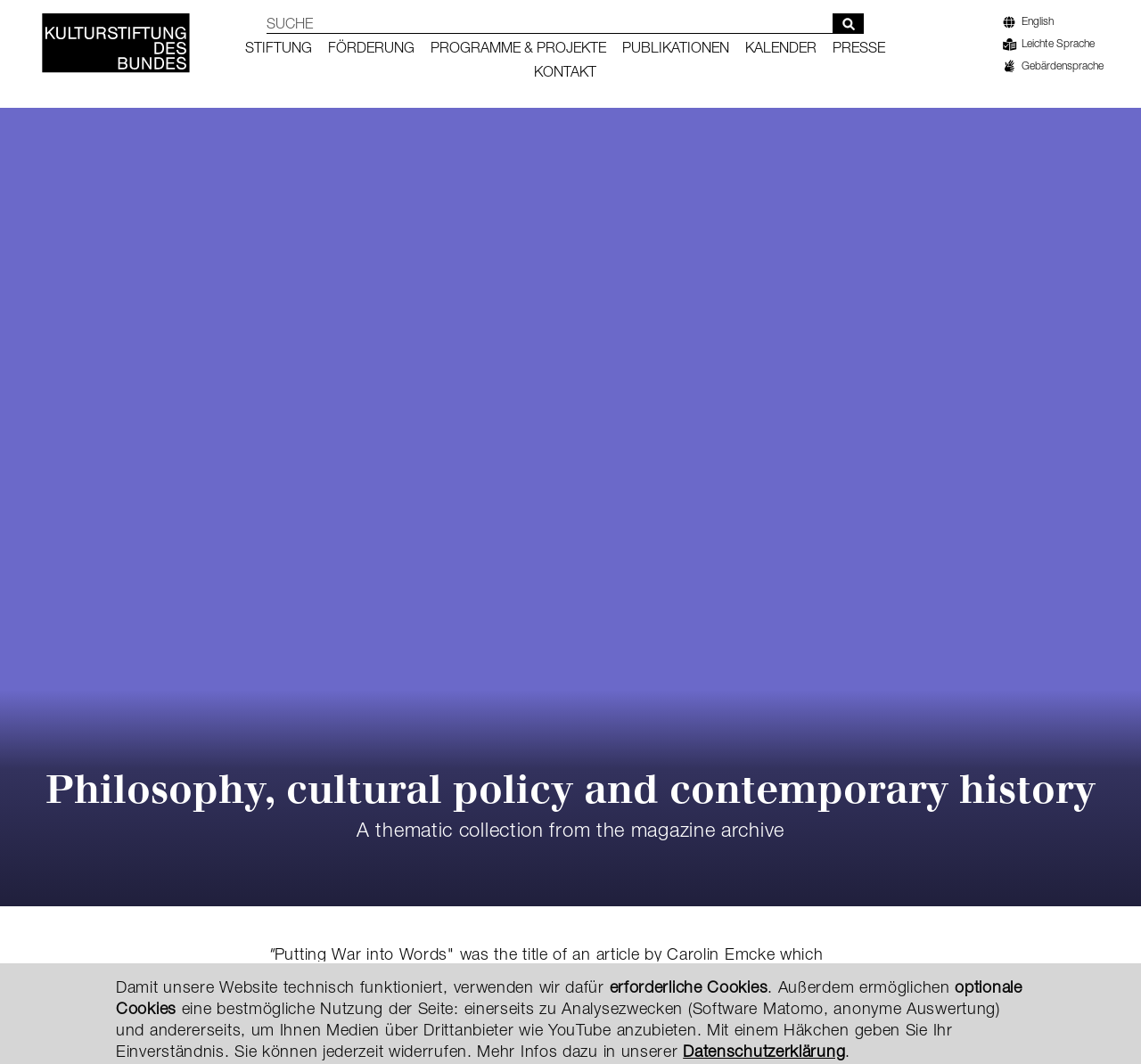Given the element description Suche starten, predict the bounding box coordinates for the UI element in the webpage screenshot. The format should be (top-left x, top-left y, bottom-right x, bottom-right y), and the values should be between 0 and 1.

[0.73, 0.013, 0.757, 0.032]